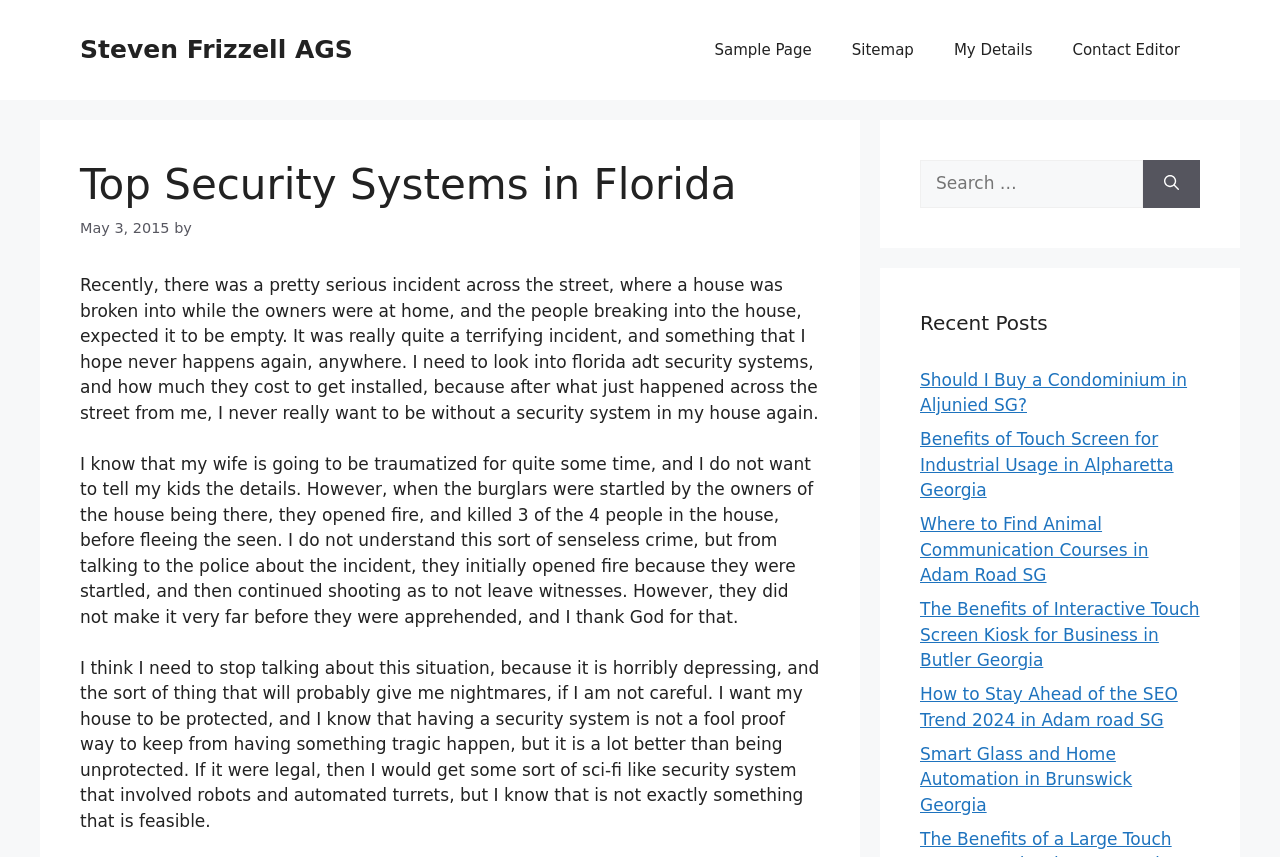Please answer the following question using a single word or phrase: 
What type of posts are listed in the 'Recent Posts' section?

Various topics